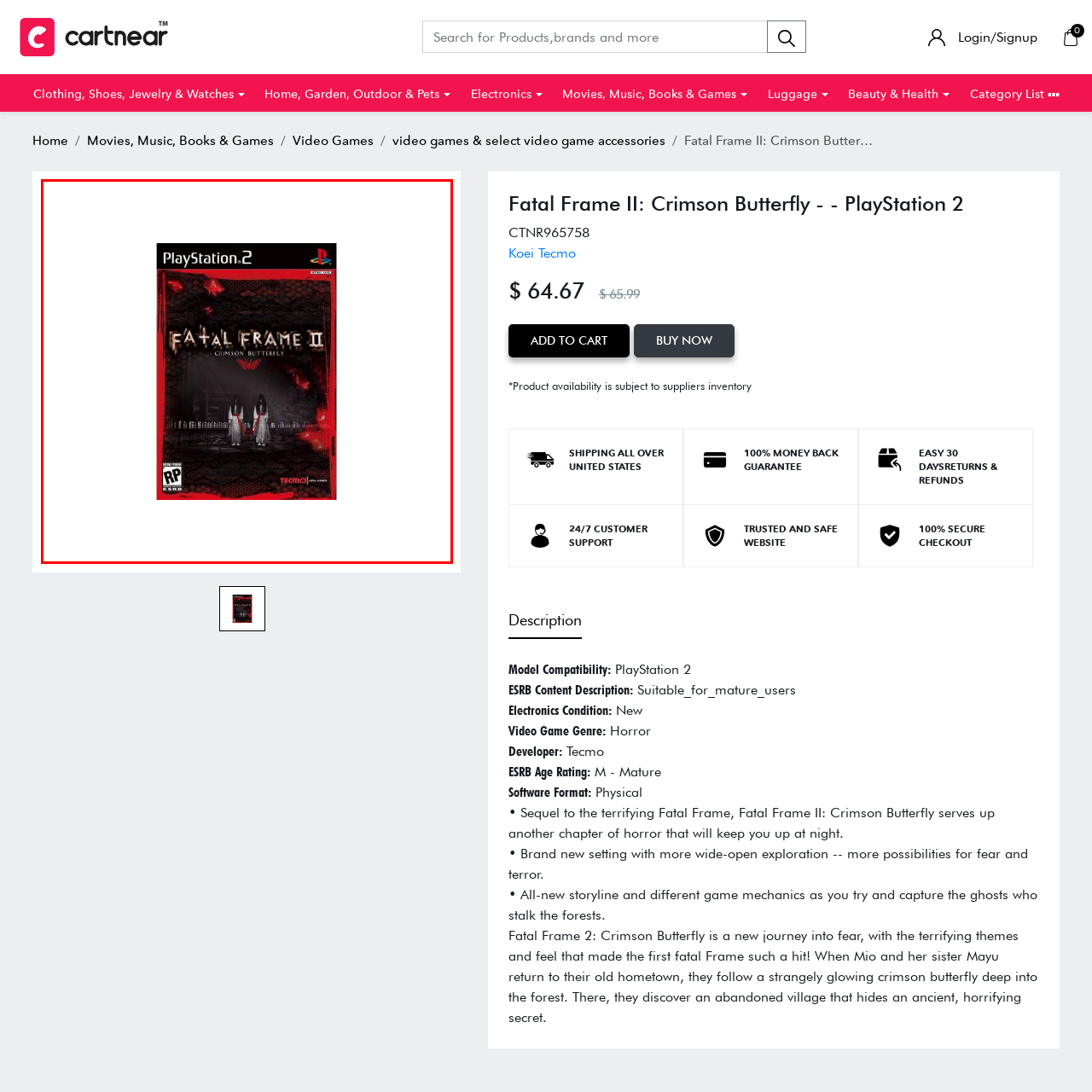Carefully inspect the area of the image highlighted by the red box and deliver a detailed response to the question below, based on your observations: What is the dominant color tone of the cover art?

The caption describes the cover art as having a 'haunting aesthetic, predominantly in dark tones', indicating that the dominant color tone is dark.